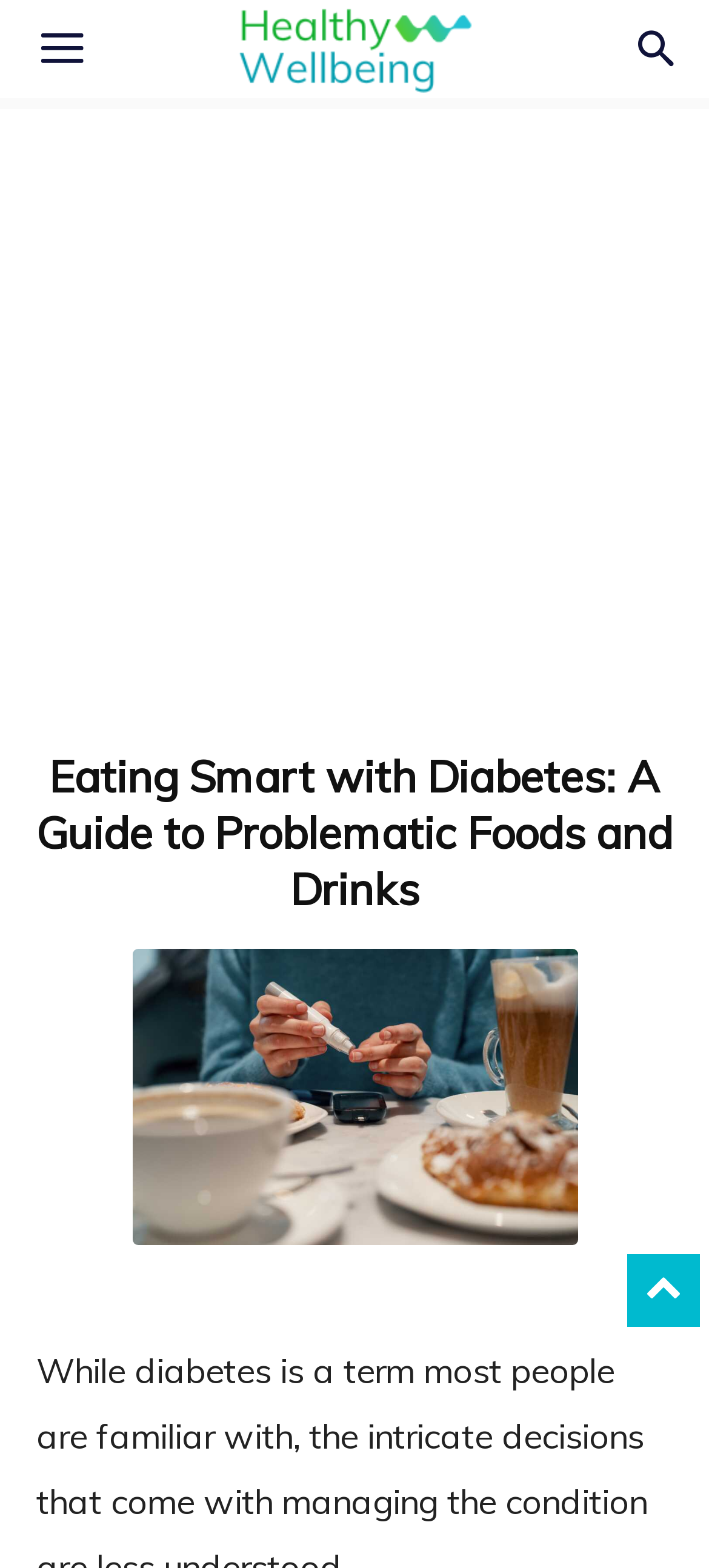Is there a search function on the webpage?
Please provide a single word or phrase as the answer based on the screenshot.

Yes